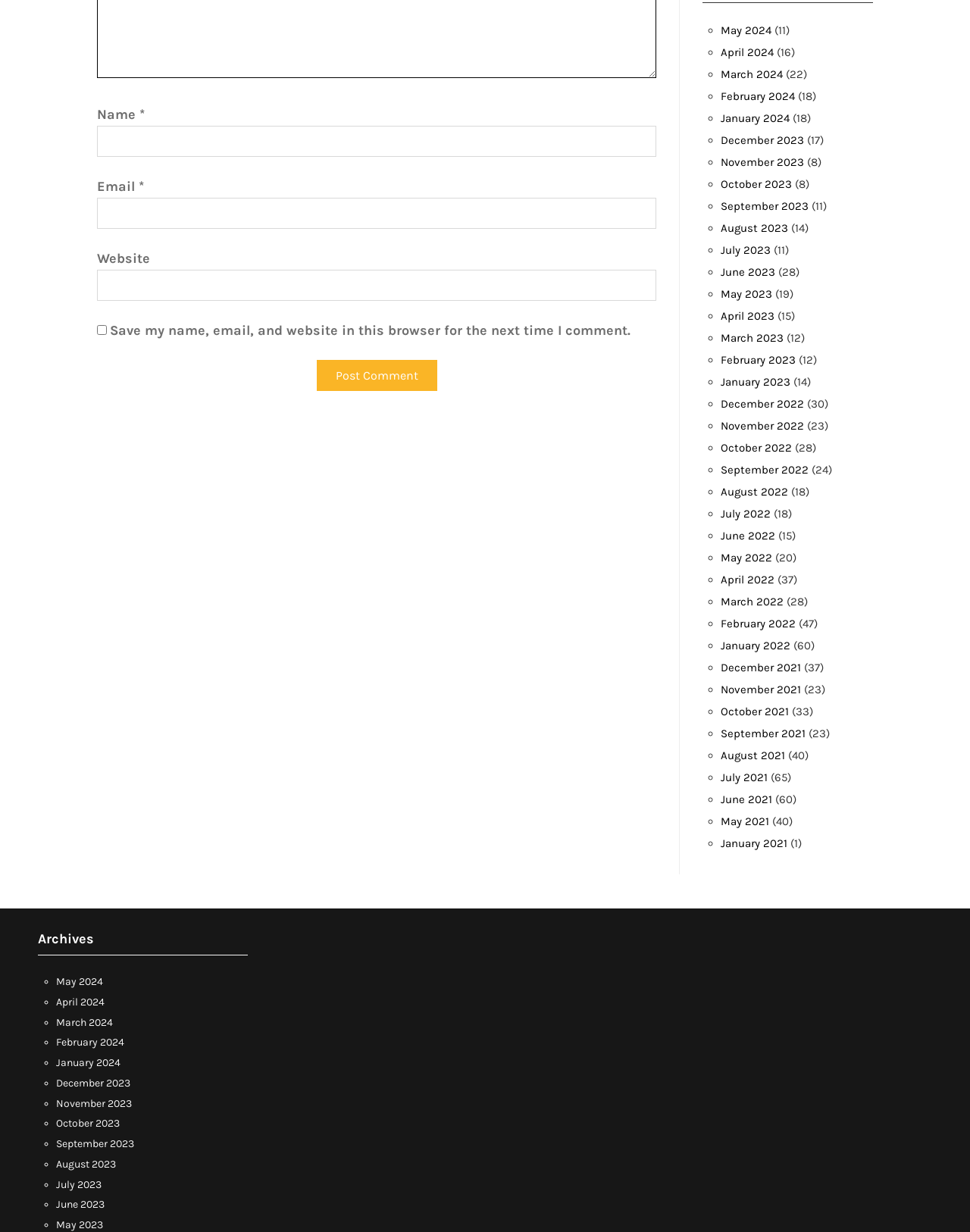Please reply to the following question with a single word or a short phrase:
What type of content is being commented on?

Blog posts